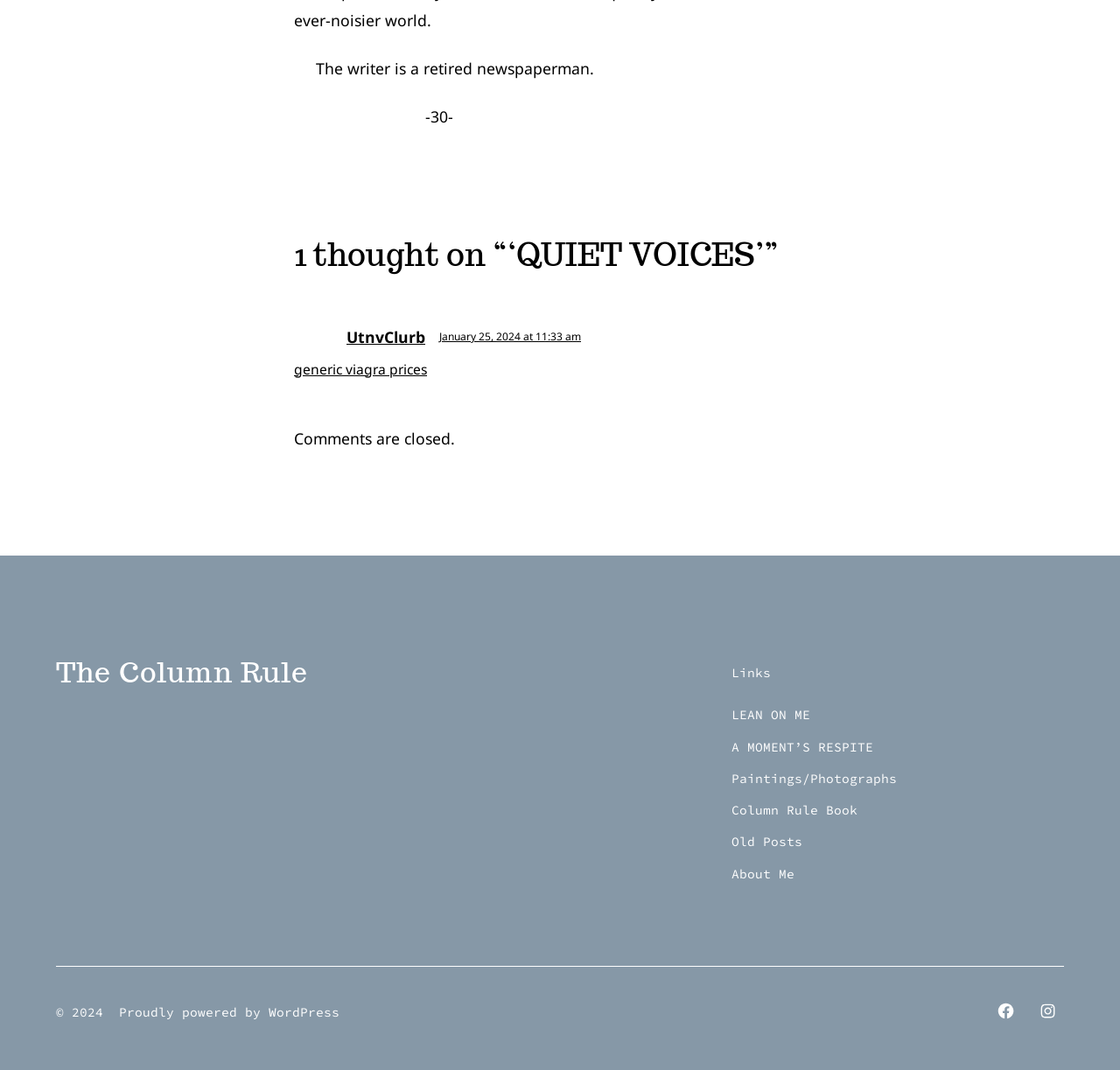Determine the bounding box coordinates of the section I need to click to execute the following instruction: "Check the Events section". Provide the coordinates as four float numbers between 0 and 1, i.e., [left, top, right, bottom].

None